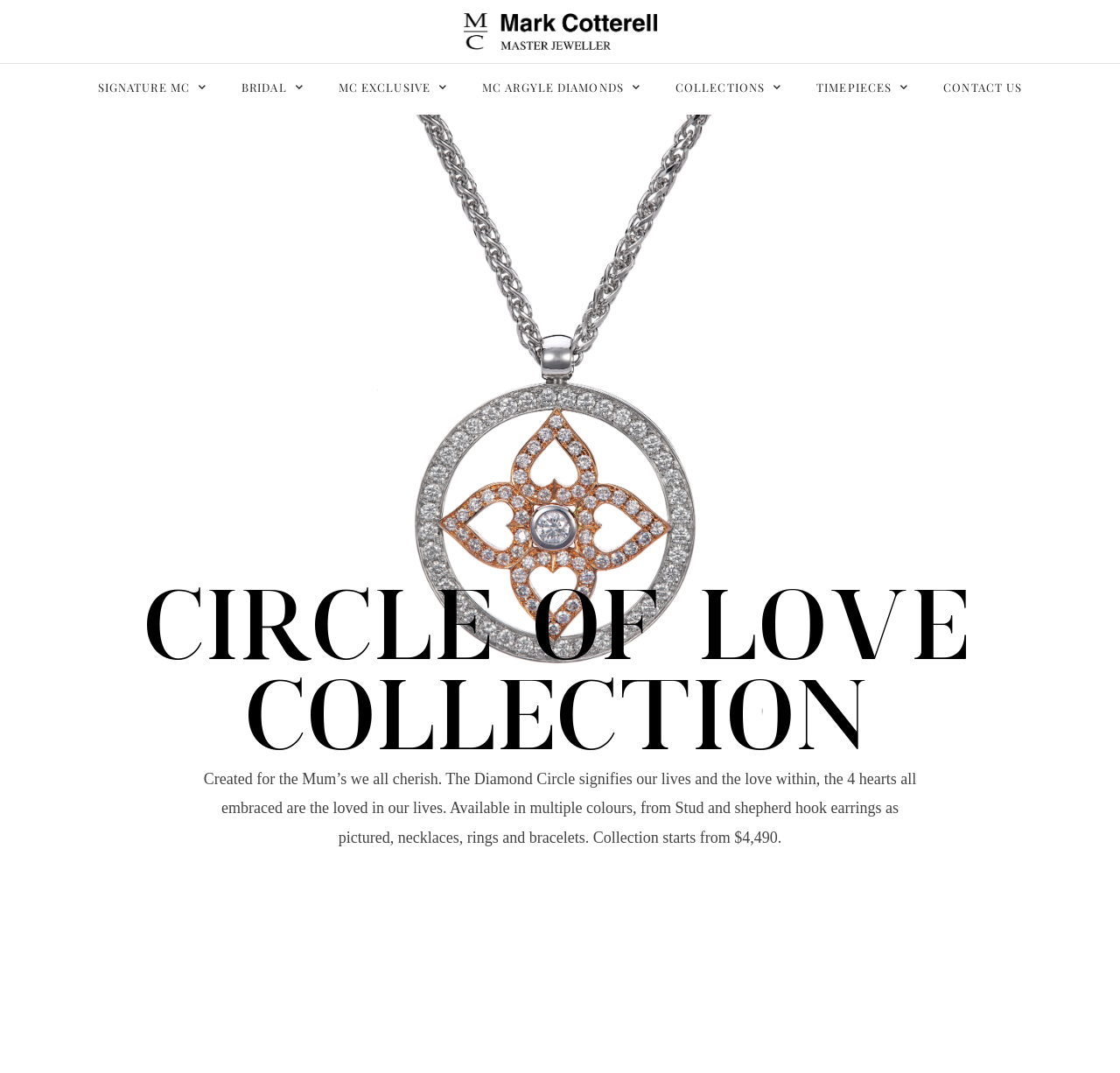Using the elements shown in the image, answer the question comprehensively: What is the name of the collection described?

I found the answer by looking at the heading element 'CIRCLE OF LOVE COLLECTION' which is a child of the root element. This heading is likely to be the title of the collection being described on the webpage.